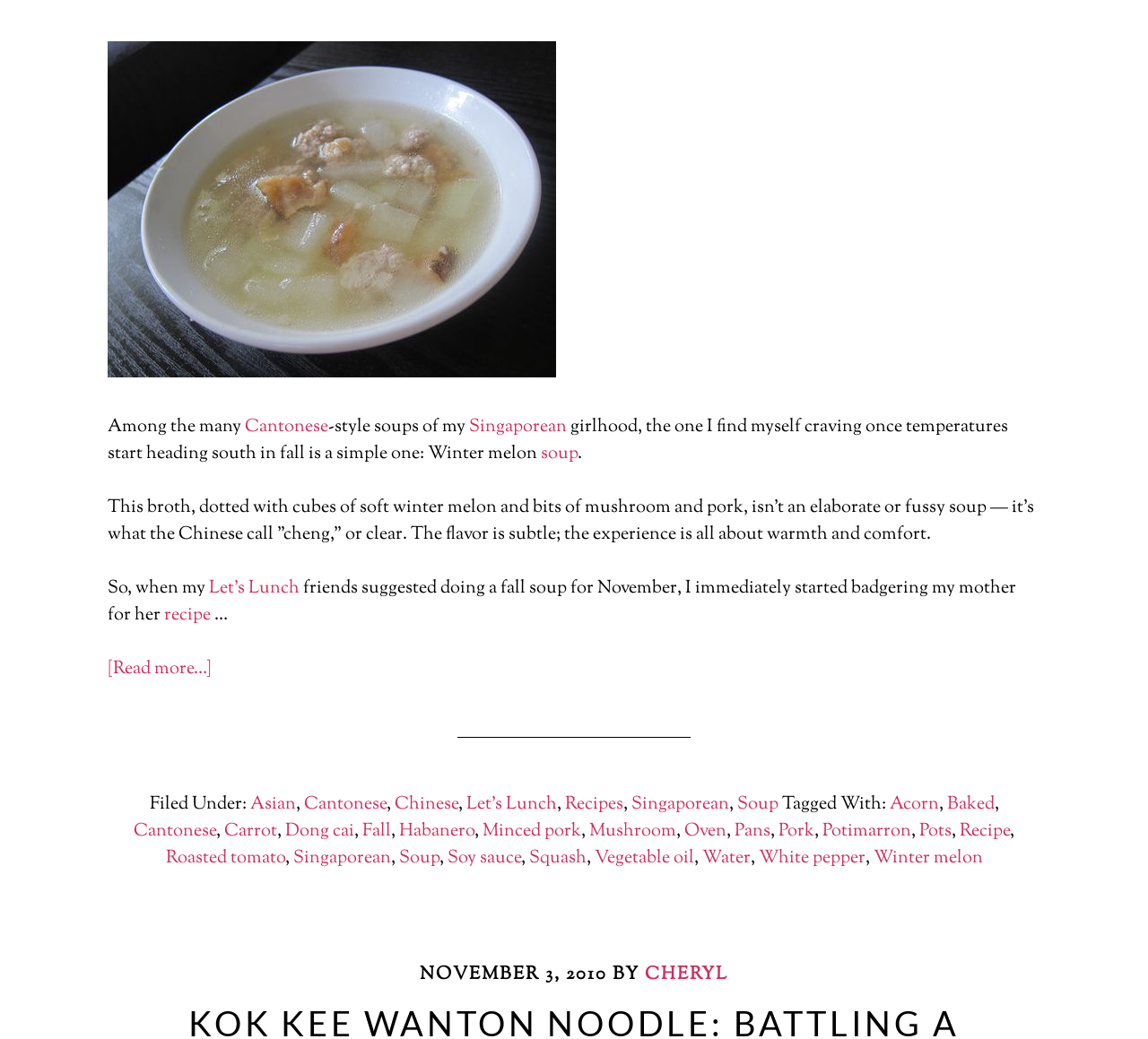Specify the bounding box coordinates of the area that needs to be clicked to achieve the following instruction: "Read the article about the author's favorite winter melon soup".

[0.094, 0.399, 0.878, 0.45]